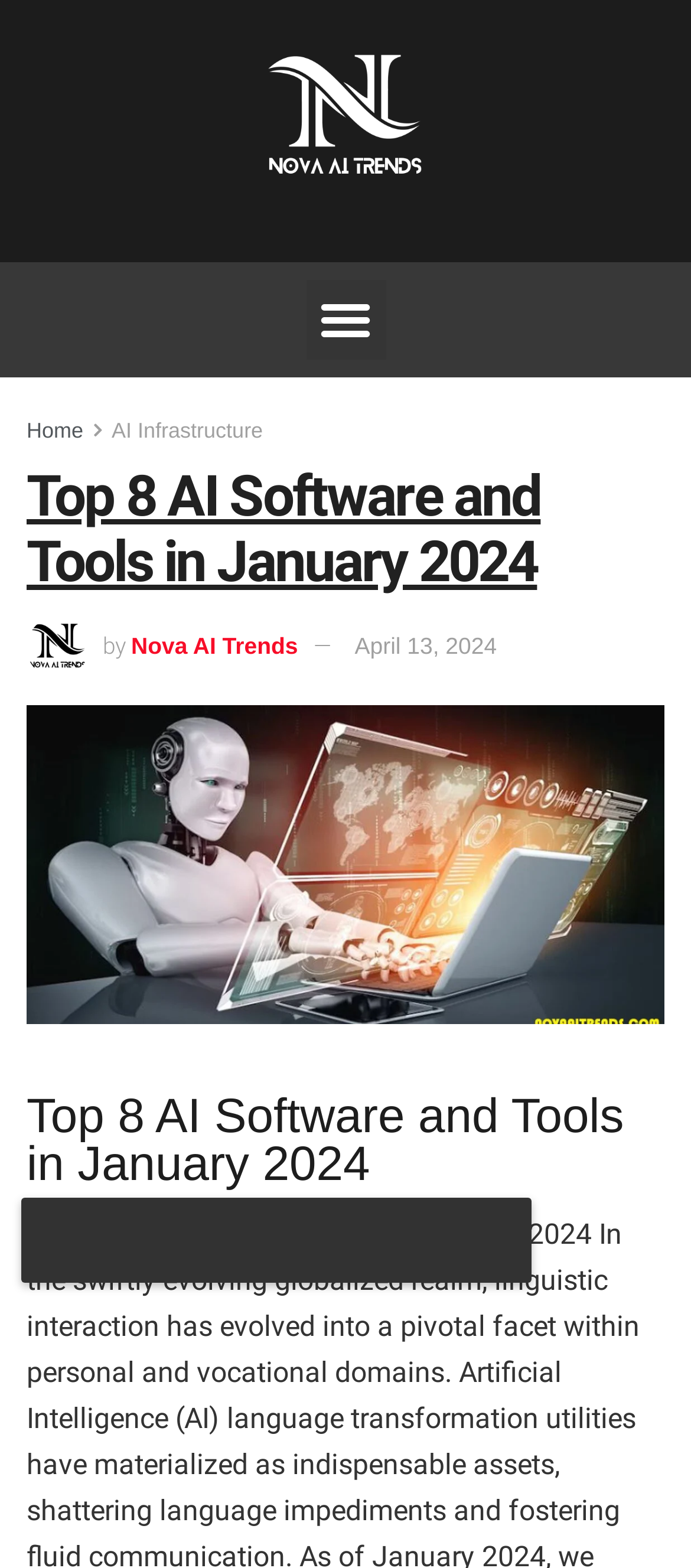What is the purpose of the button?
Please answer the question as detailed as possible.

I determined the answer by looking at the button element with the text 'Menu Toggle' which suggests that it is used to toggle the menu on and off.